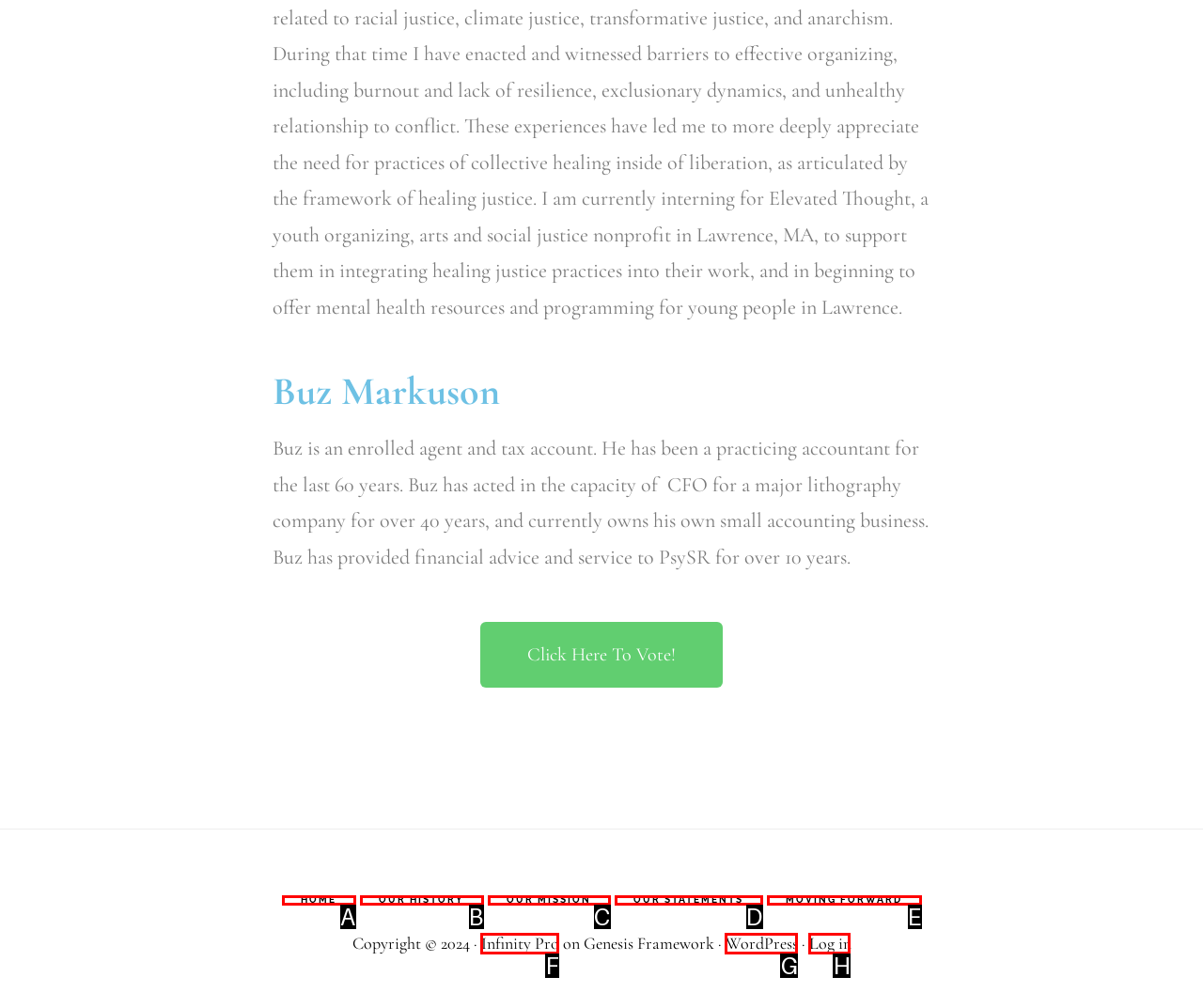Specify which HTML element I should click to complete this instruction: Log in to the website Answer with the letter of the relevant option.

H